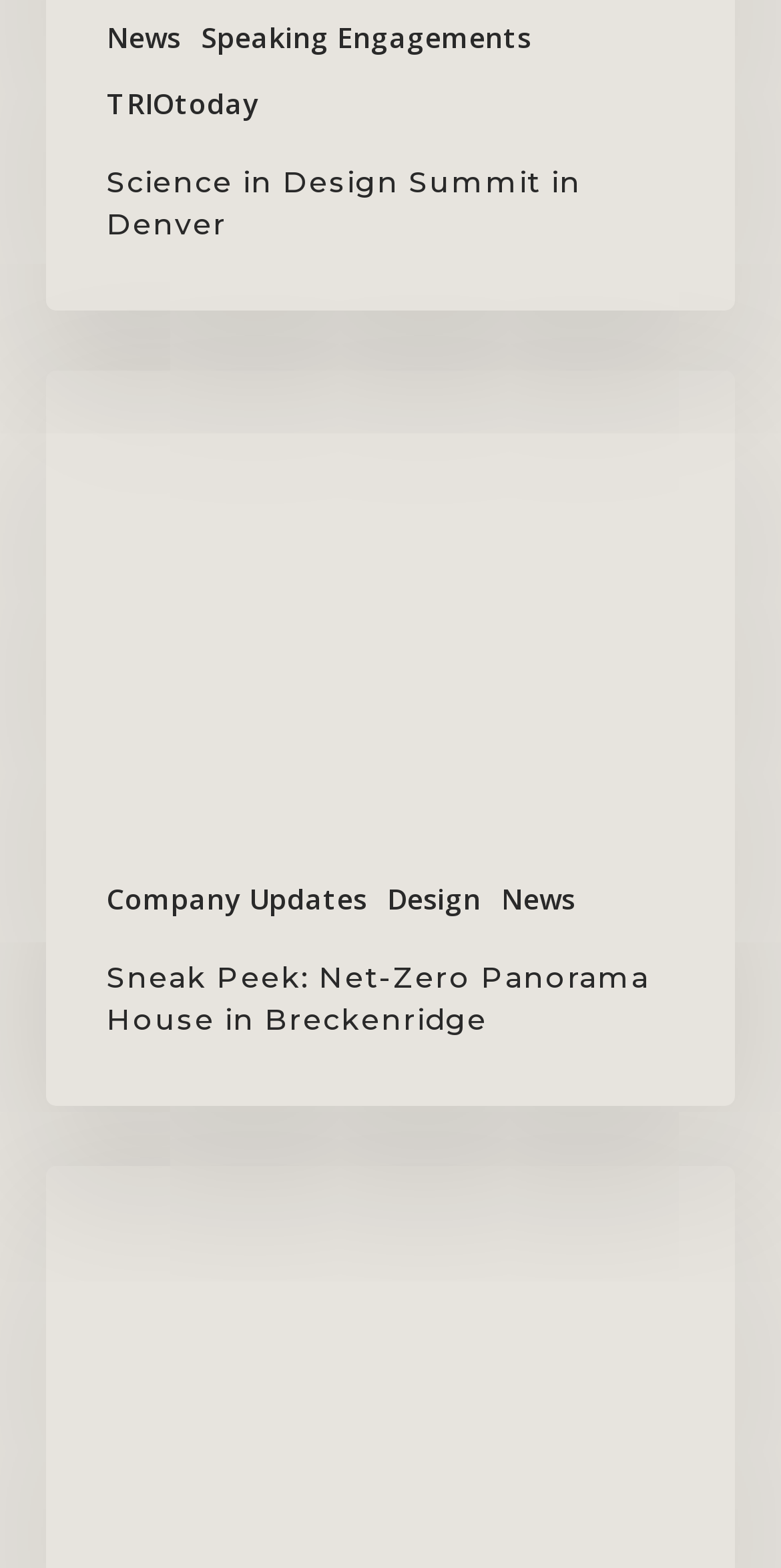Determine the bounding box coordinates for the area that needs to be clicked to fulfill this task: "Read about Science in Design Summit in Denver". The coordinates must be given as four float numbers between 0 and 1, i.e., [left, top, right, bottom].

[0.137, 0.103, 0.863, 0.157]